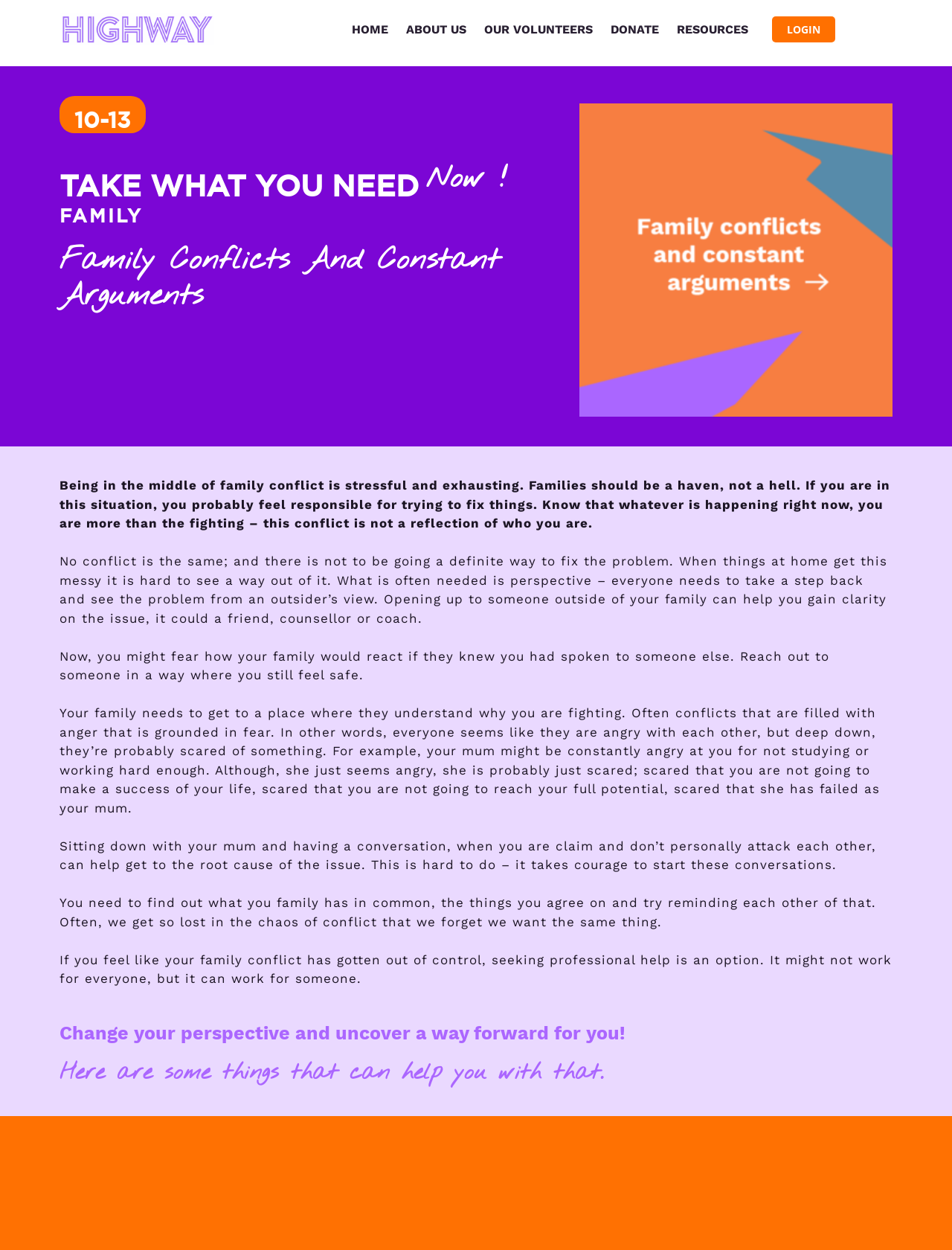What is the age range mentioned on this webpage?
Answer with a single word or phrase by referring to the visual content.

10-13